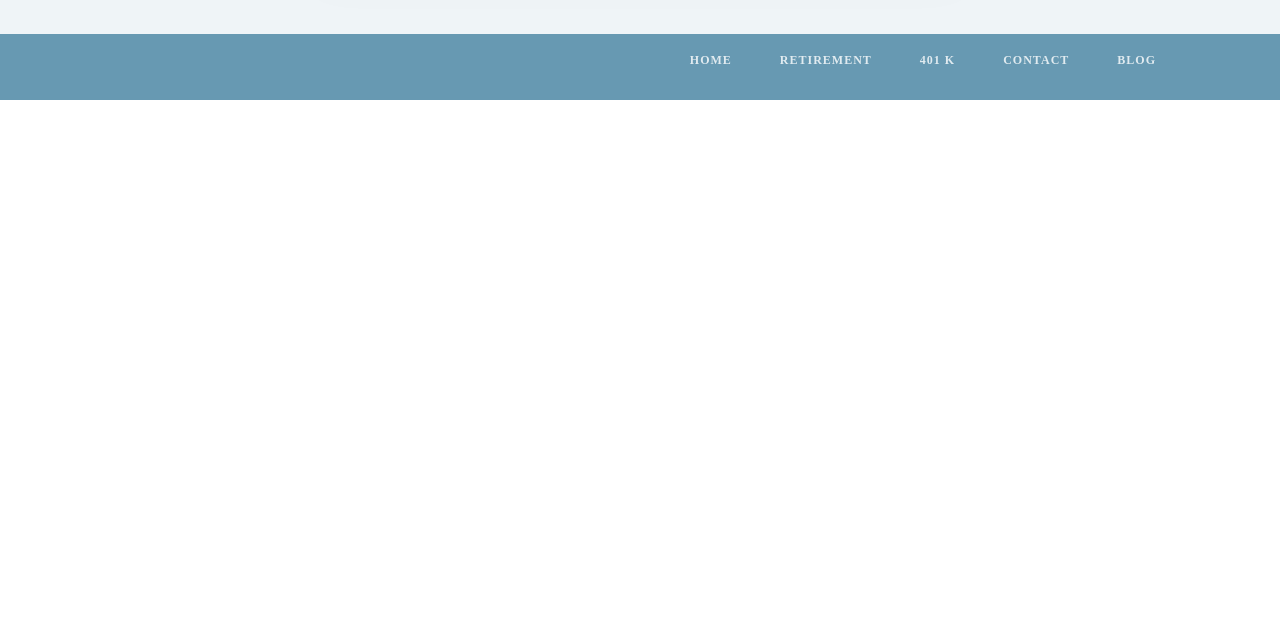Given the element description "401 K", identify the bounding box of the corresponding UI element.

[0.7, 0.053, 0.765, 0.137]